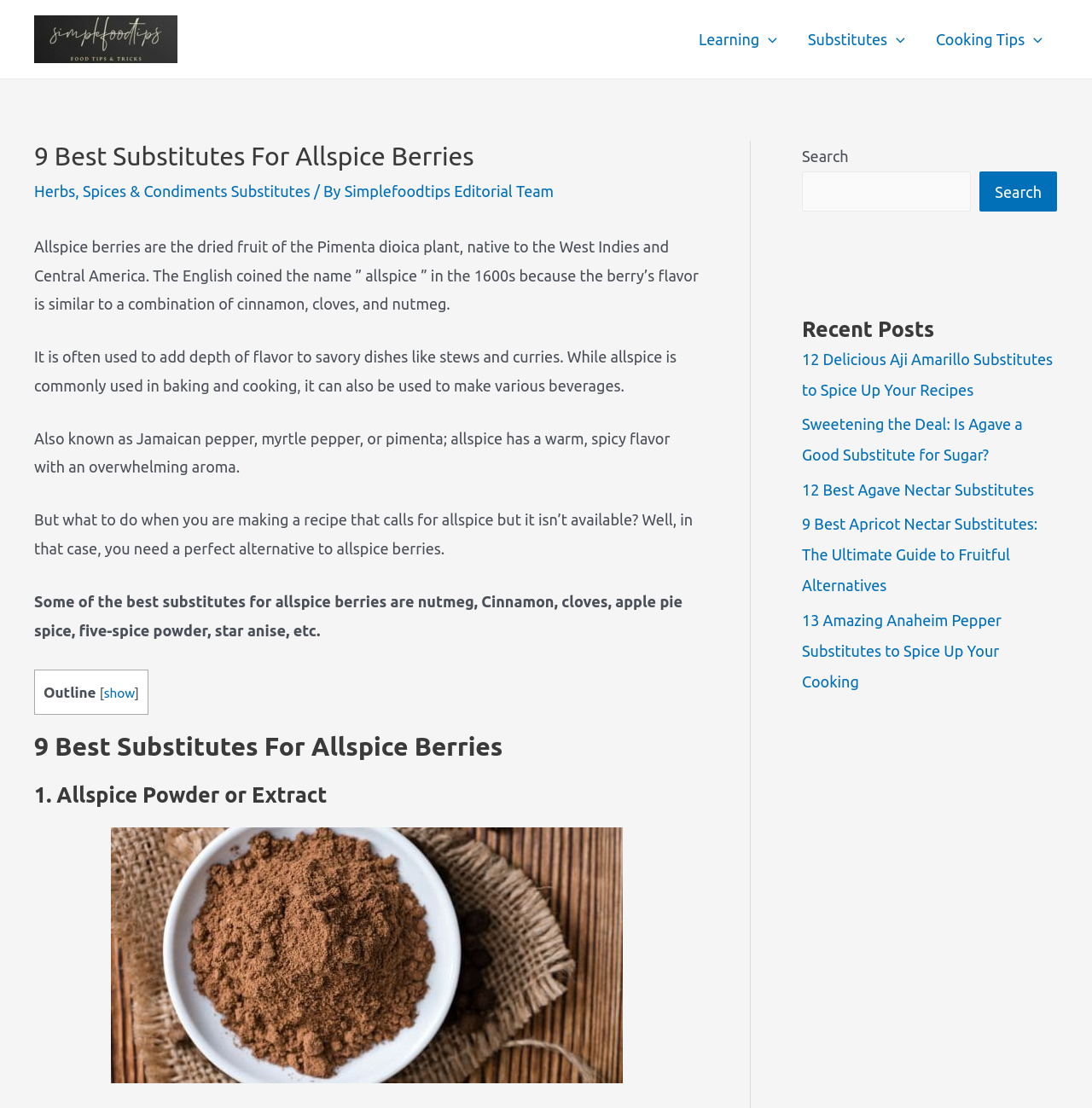Look at the image and give a detailed response to the following question: What is the name of the plant that allspice berries come from?

The webpage mentions that allspice berries are the dried fruit of the Pimenta dioica plant, native to the West Indies and Central America.